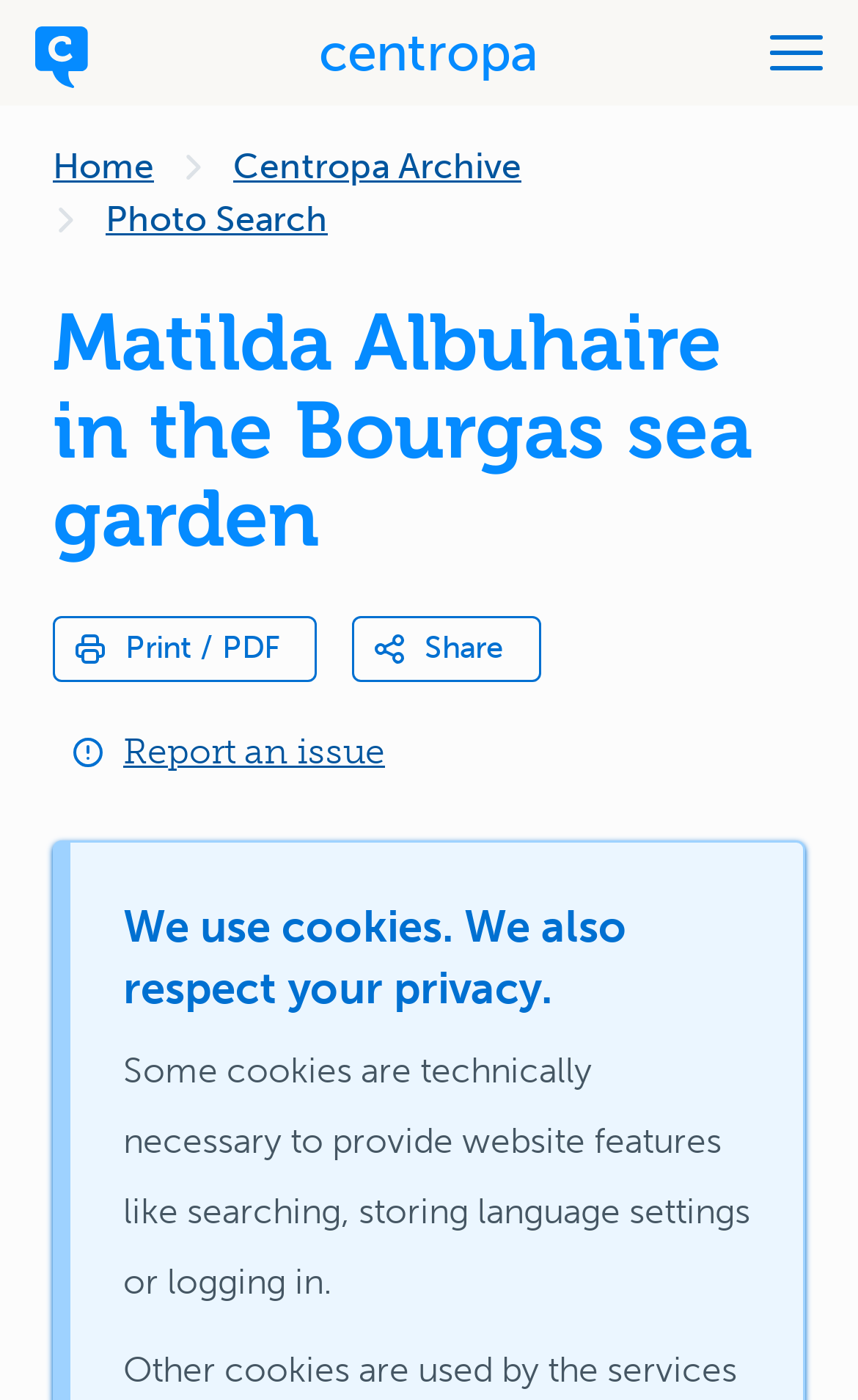Please determine the bounding box coordinates of the element's region to click in order to carry out the following instruction: "go to home page". The coordinates should be four float numbers between 0 and 1, i.e., [left, top, right, bottom].

[0.041, 0.013, 0.103, 0.063]